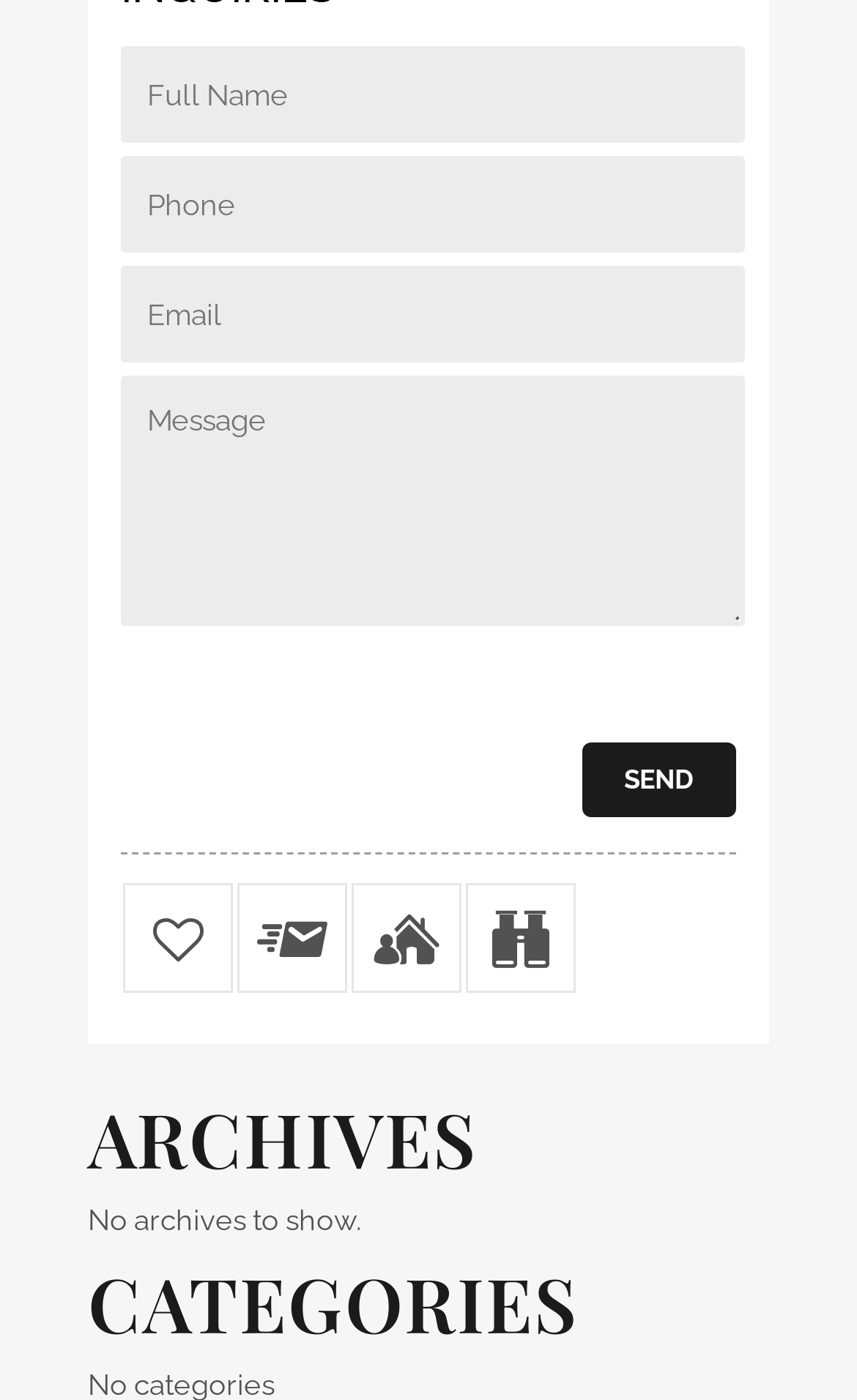Please give a succinct answer using a single word or phrase:
How many links are there below the 'Message' textbox?

4